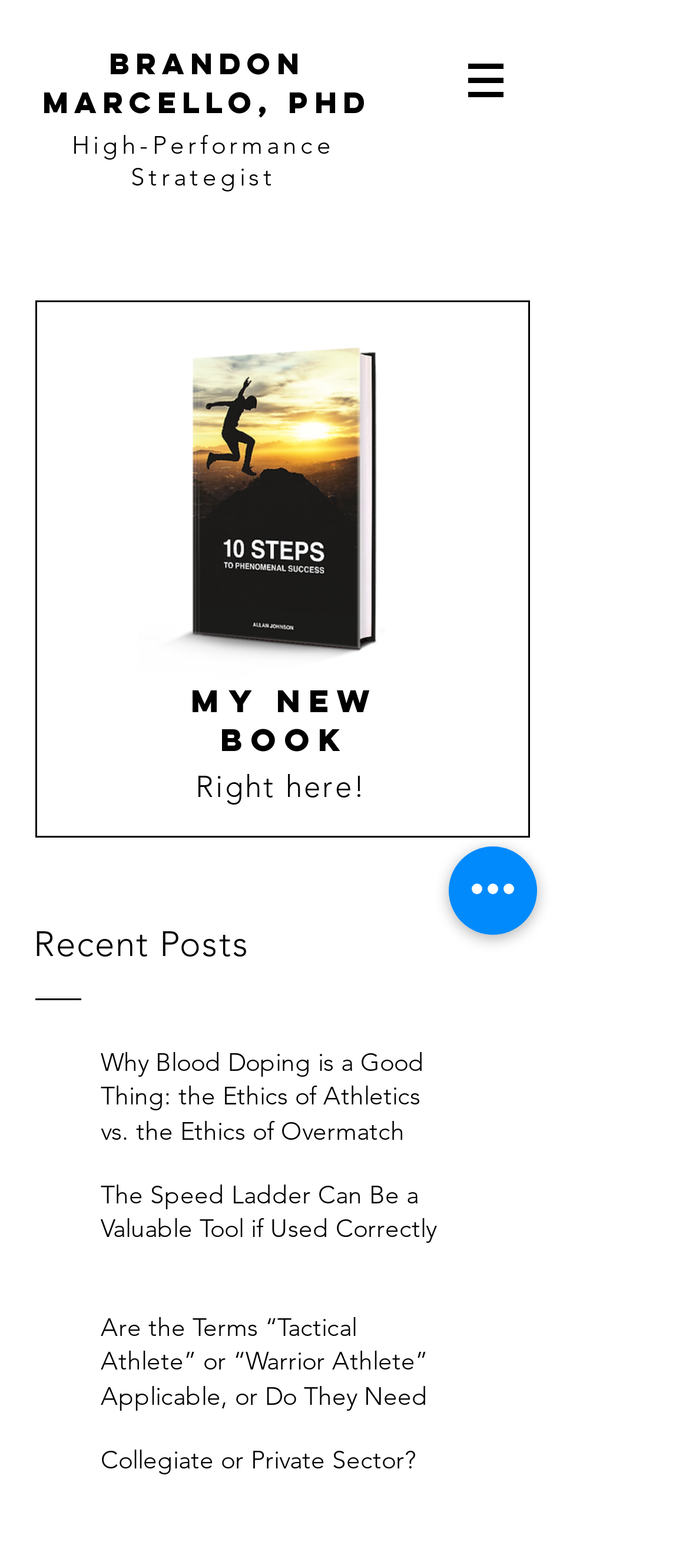Identify the bounding box for the UI element described as: "Reclaim Futures 2020". Ensure the coordinates are four float numbers between 0 and 1, formatted as [left, top, right, bottom].

None